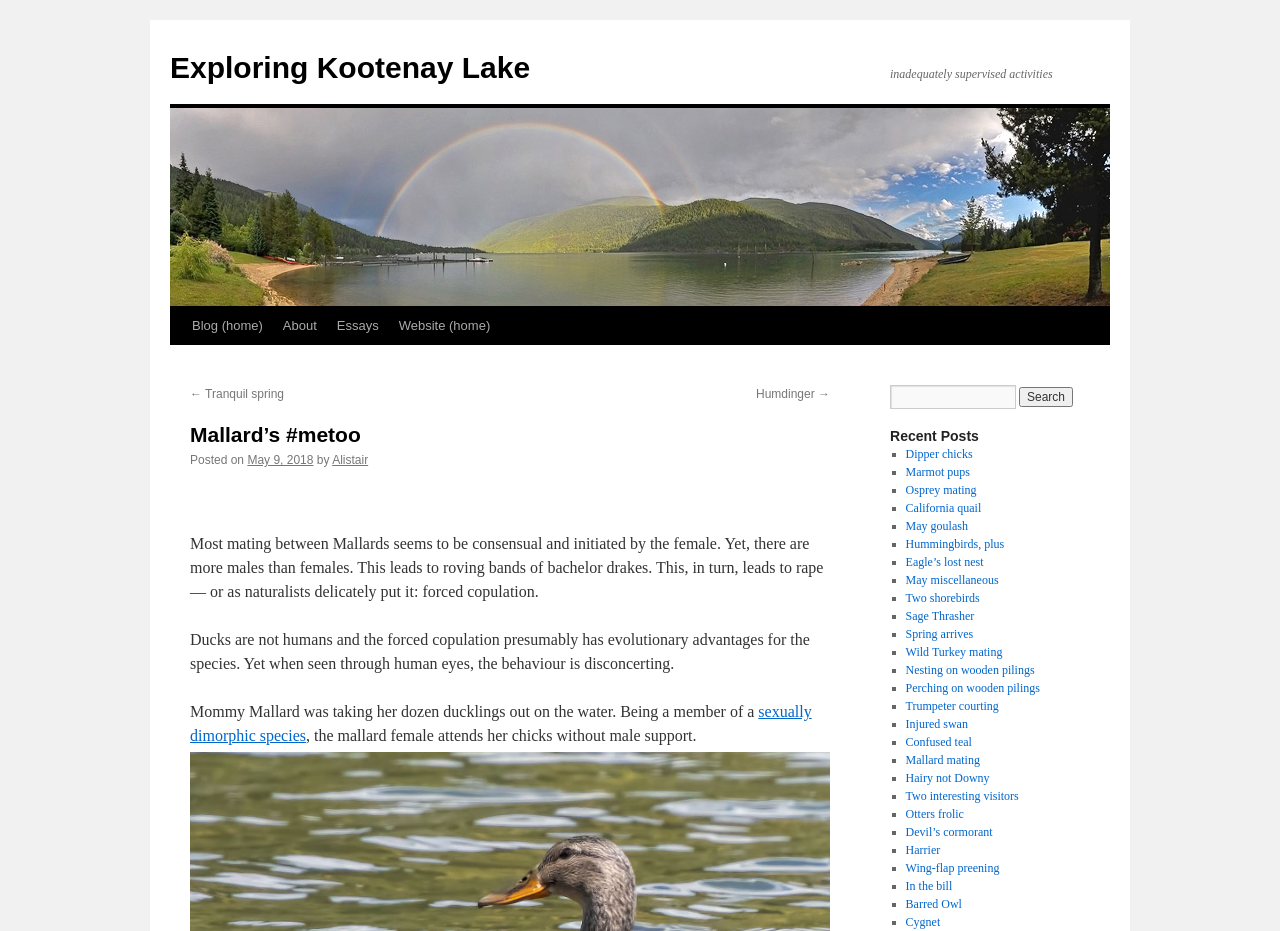Predict the bounding box of the UI element based on this description: "Perching on wooden pilings".

[0.707, 0.731, 0.812, 0.747]